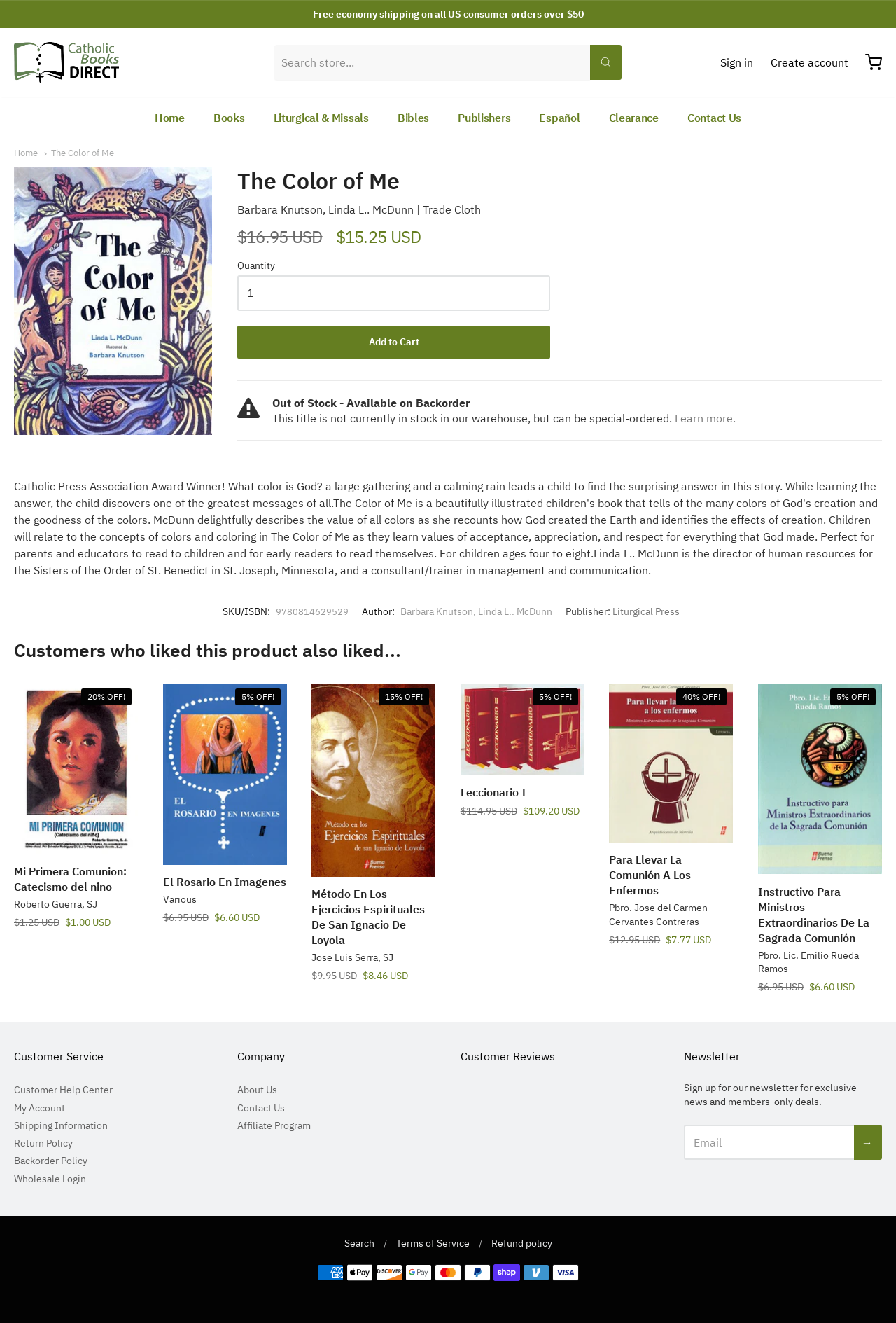Find the bounding box coordinates for the HTML element described as: "The Color of Me". The coordinates should consist of four float values between 0 and 1, i.e., [left, top, right, bottom].

[0.049, 0.111, 0.127, 0.12]